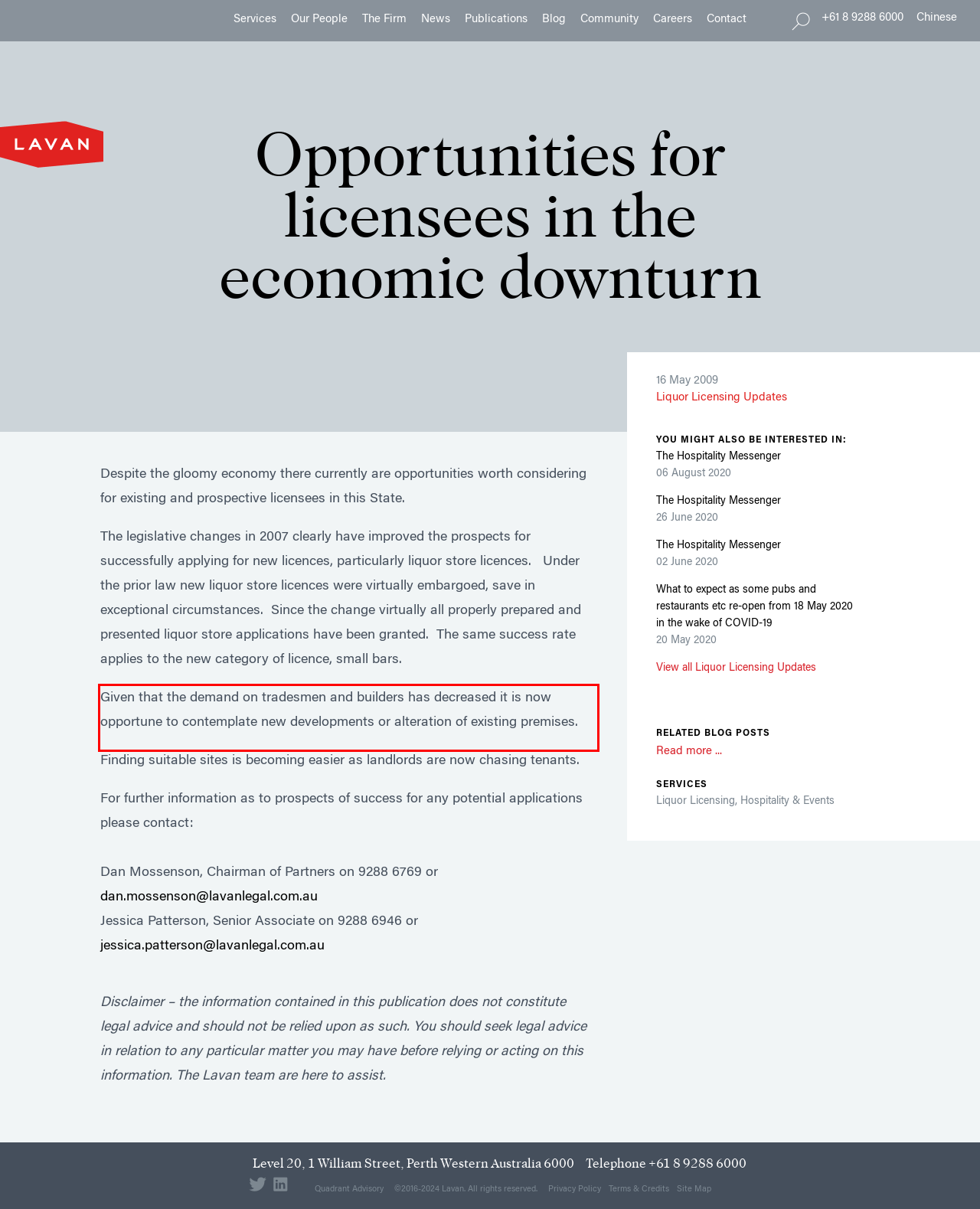Please examine the webpage screenshot containing a red bounding box and use OCR to recognize and output the text inside the red bounding box.

Given that the demand on tradesmen and builders has decreased it is now opportune to contemplate new developments or alteration of existing premises.